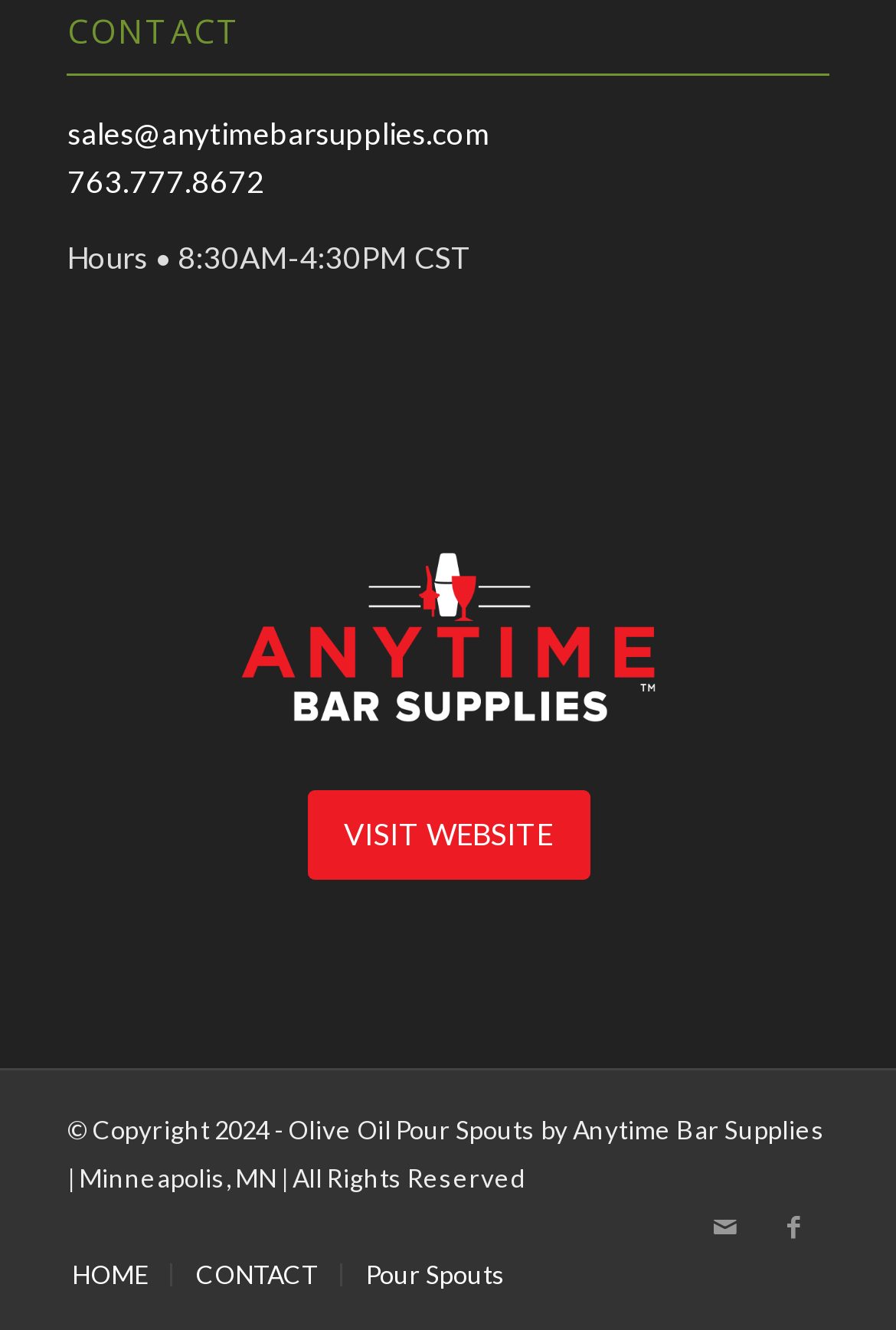Show the bounding box coordinates of the region that should be clicked to follow the instruction: "call us."

[0.075, 0.123, 0.296, 0.15]